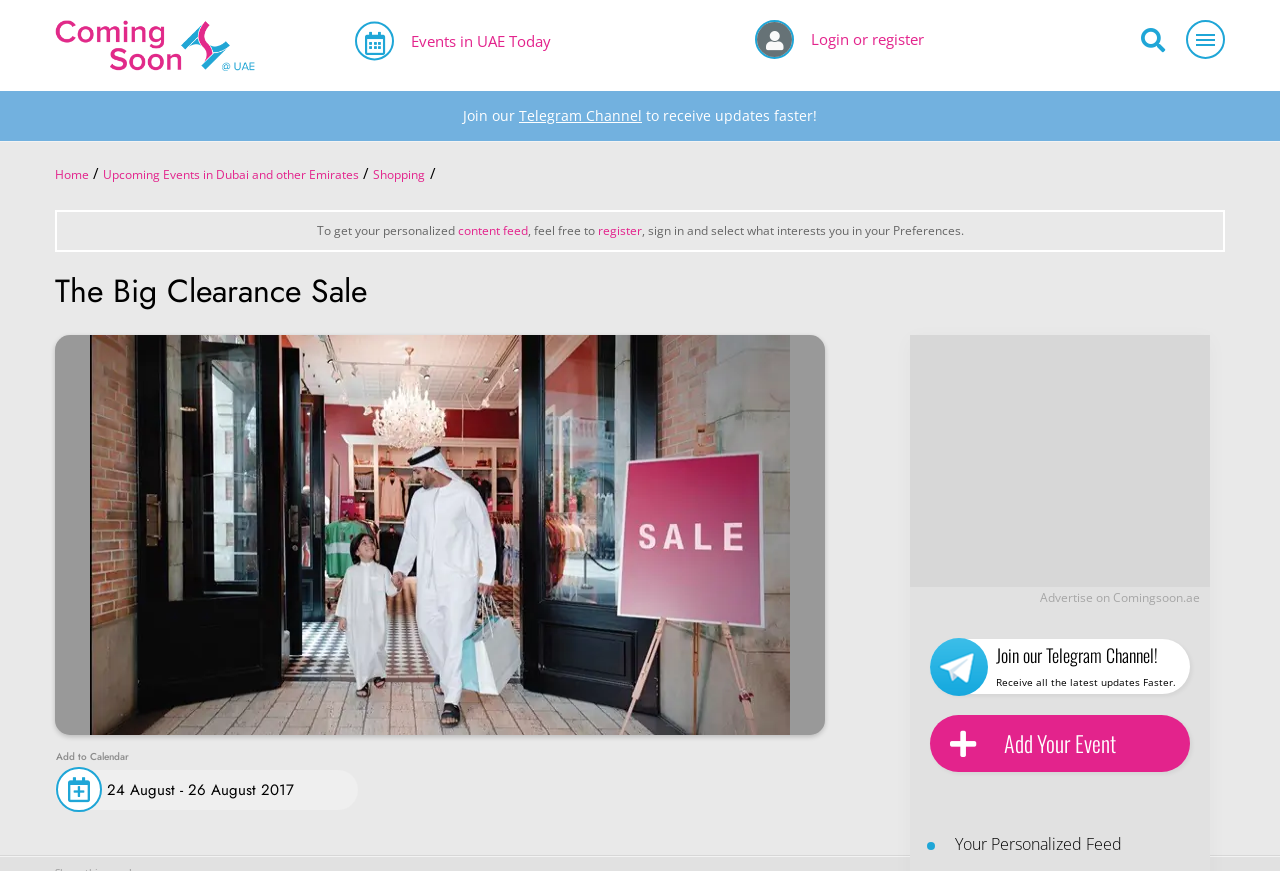Identify the bounding box coordinates for the UI element described as: "Events in UAE Today".

[0.321, 0.036, 0.43, 0.059]